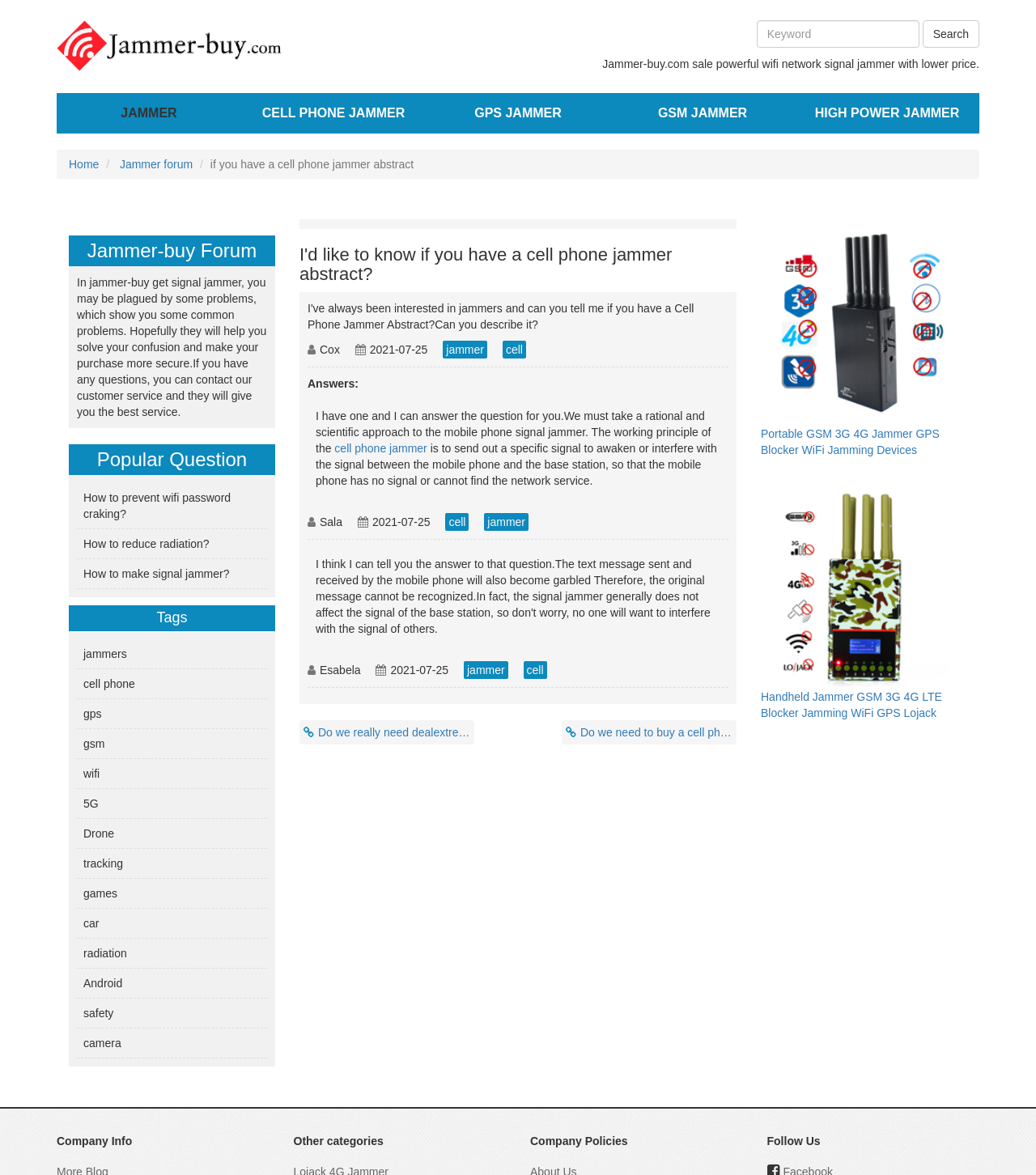Please identify the bounding box coordinates for the region that you need to click to follow this instruction: "search for products".

None